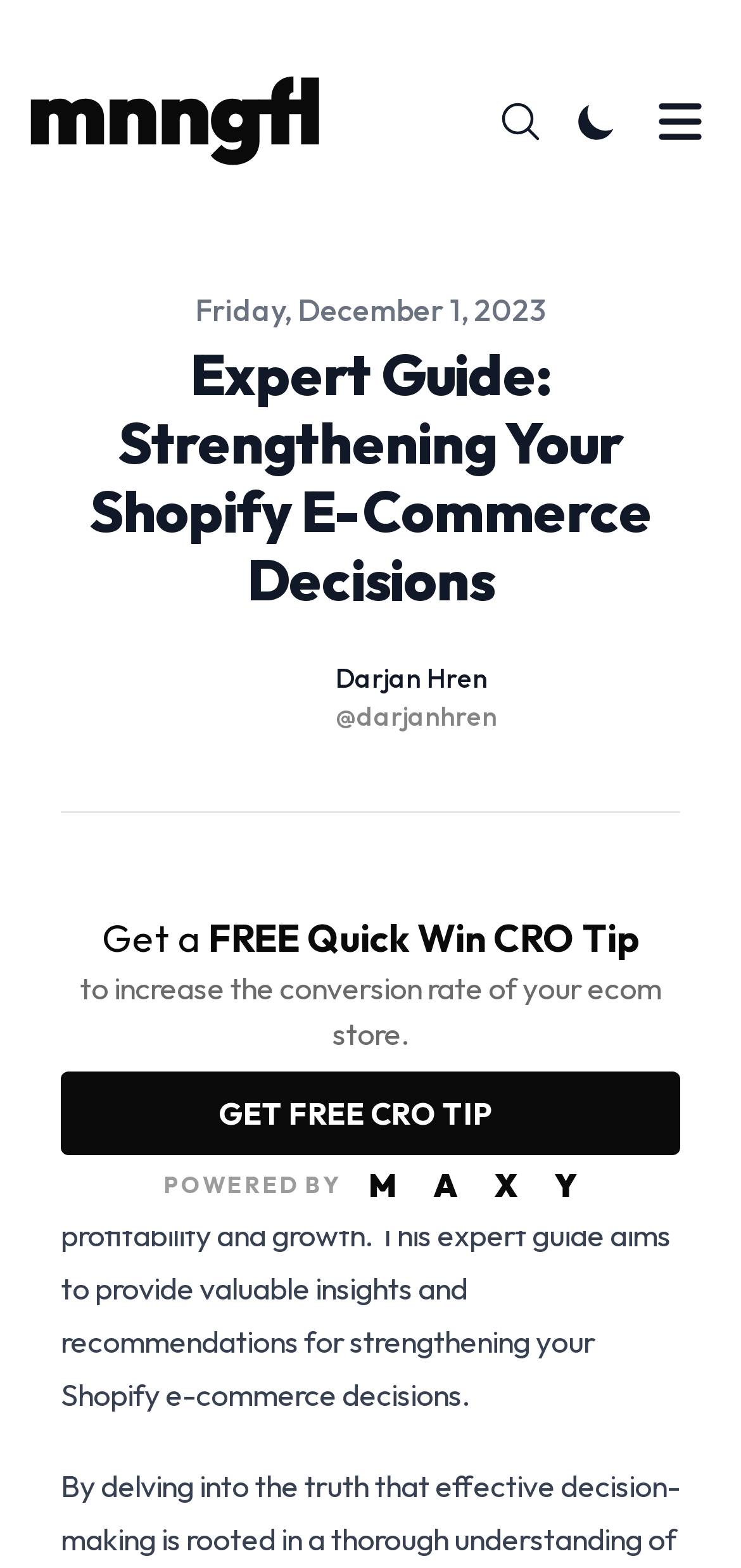Generate the text content of the main heading of the webpage.

Expert Guide: Strengthening Your Shopify E-Commerce Decisions